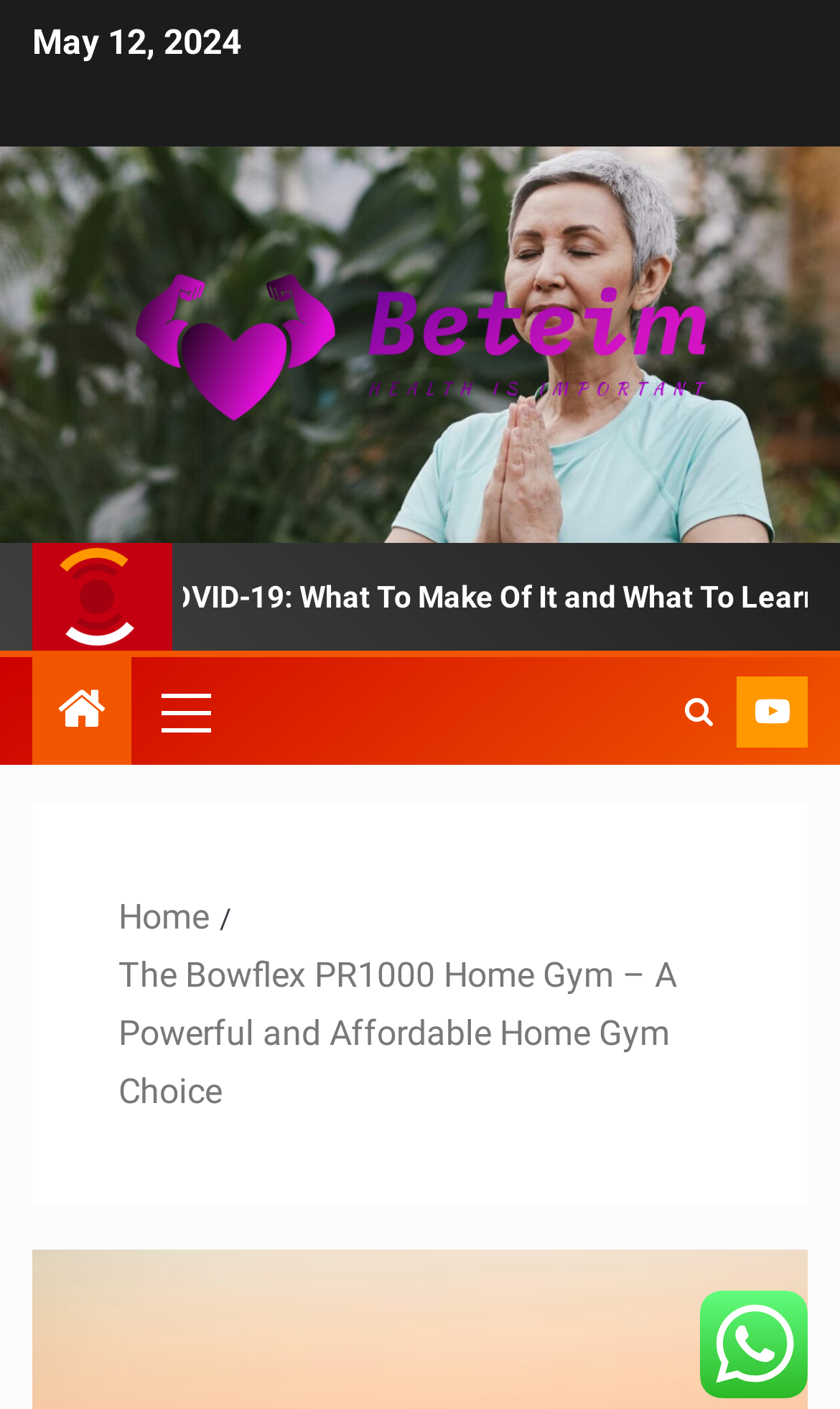Find the bounding box of the UI element described as: "Primary Menu". The bounding box coordinates should be given as four float values between 0 and 1, i.e., [left, top, right, bottom].

[0.167, 0.466, 0.269, 0.542]